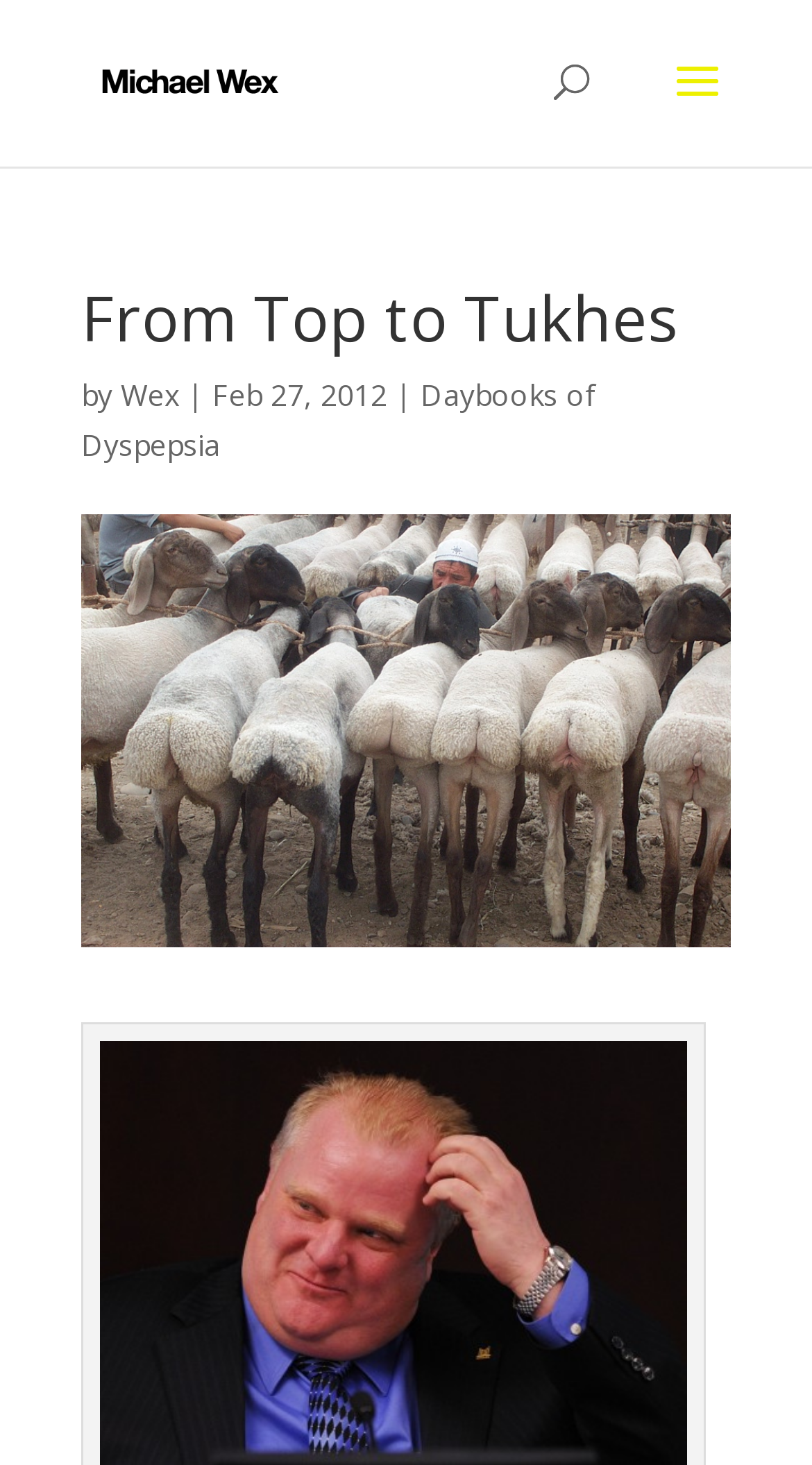Determine the bounding box of the UI element mentioned here: "Wex". The coordinates must be in the format [left, top, right, bottom] with values ranging from 0 to 1.

[0.149, 0.256, 0.221, 0.283]